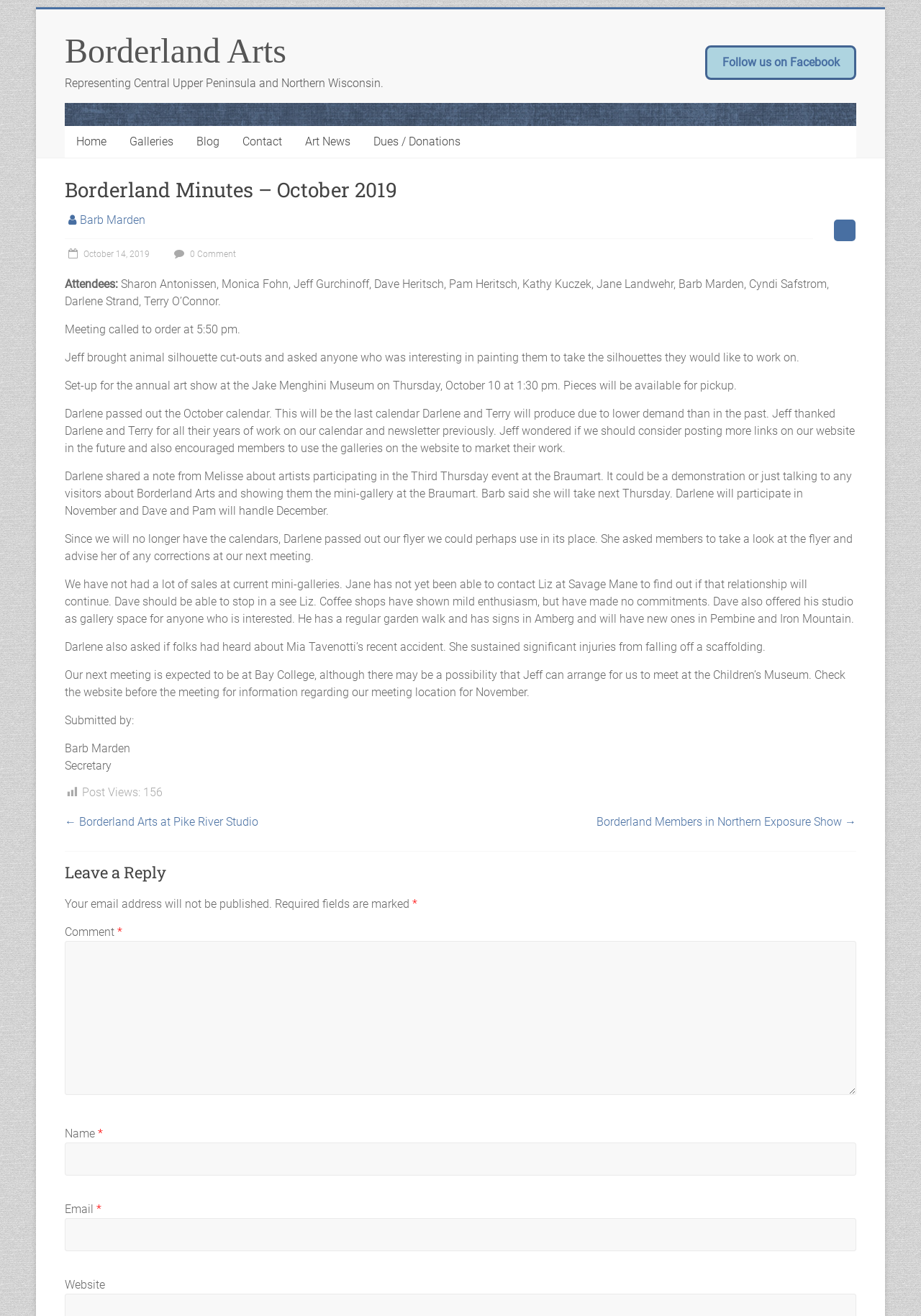What is the next meeting location?
Provide a detailed answer to the question, using the image to inform your response.

The next meeting location is mentioned in the static text element 'Our next meeting is expected to be at Bay College, although there may be a possibility that Jeff can arrange for us to meet at the Children’s Museum.' which can be found in the article section of the webpage.